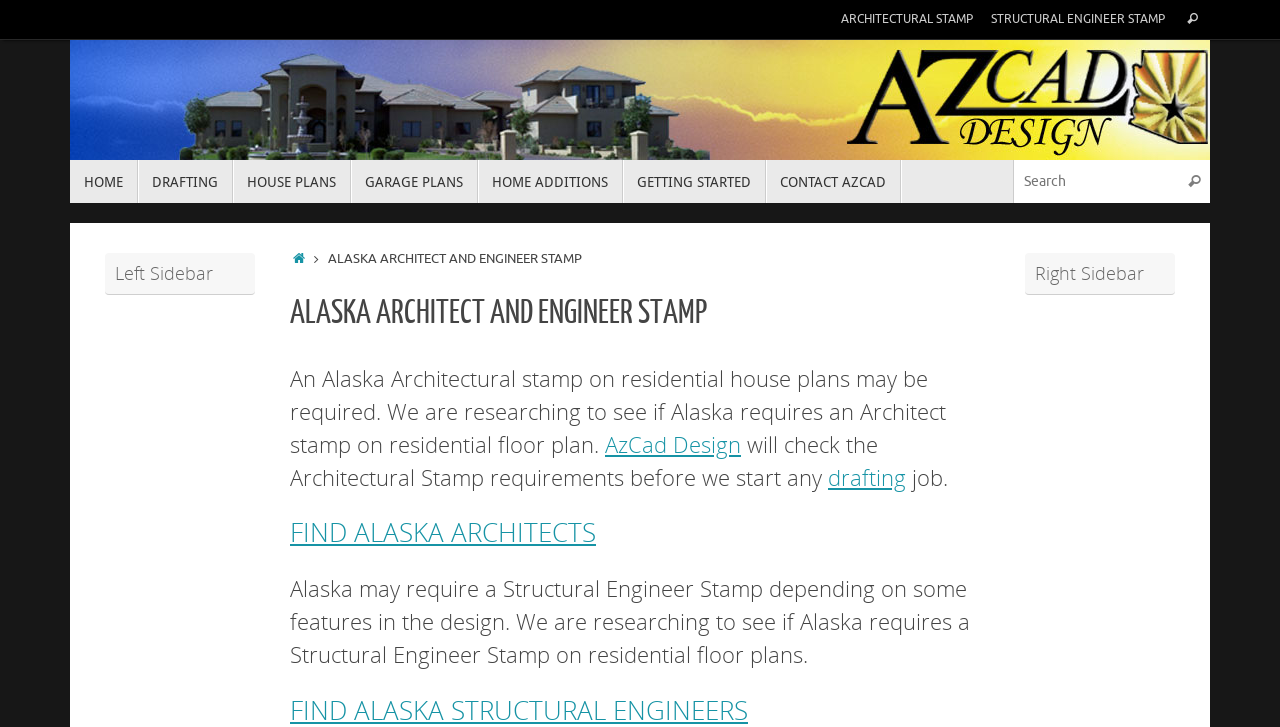Please identify the bounding box coordinates of the clickable area that will allow you to execute the instruction: "Search for architectural stamp requirements".

[0.92, 0.0, 0.943, 0.054]